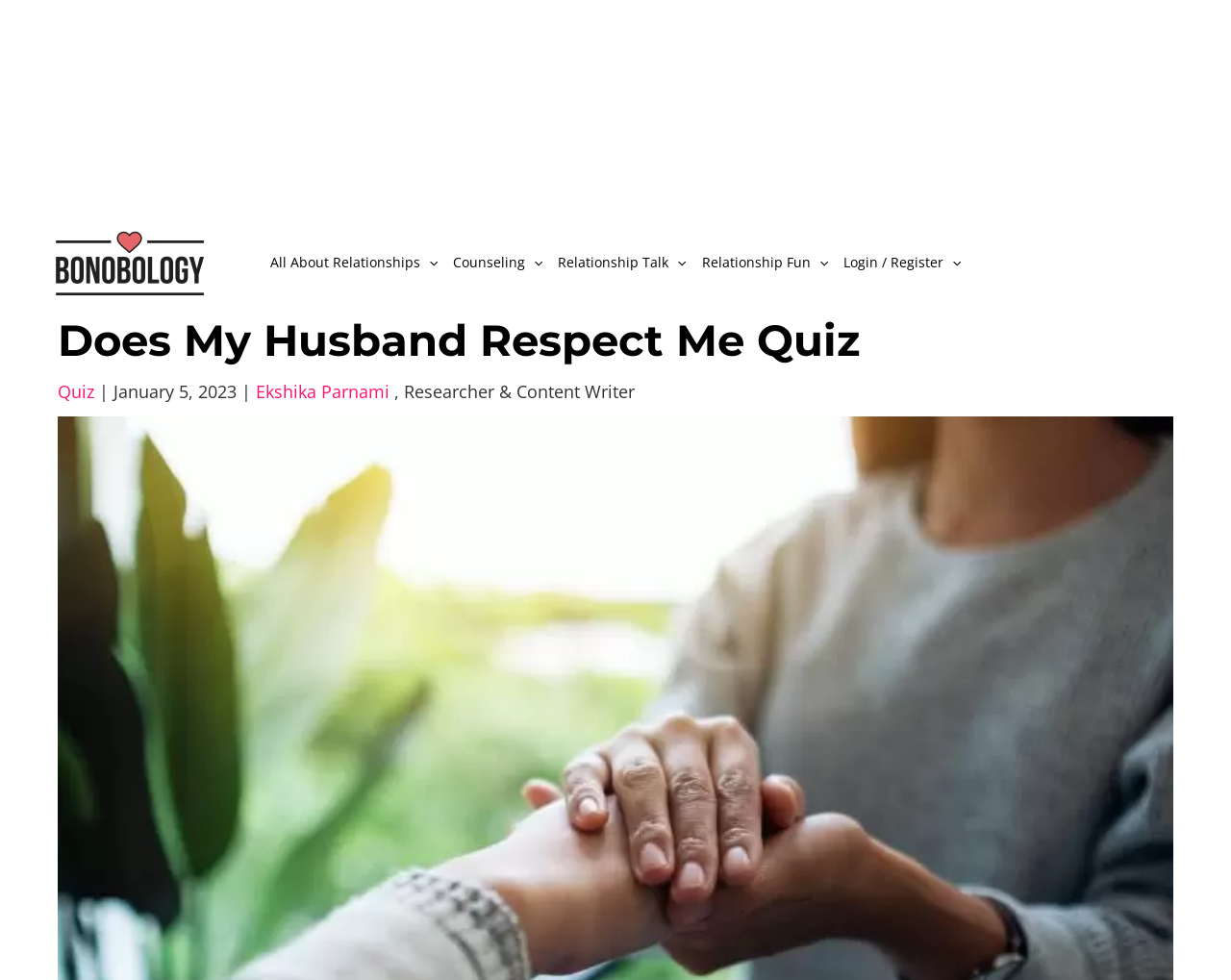Given the description of a UI element: "The Marah Trust", identify the bounding box coordinates of the matching element in the webpage screenshot.

None